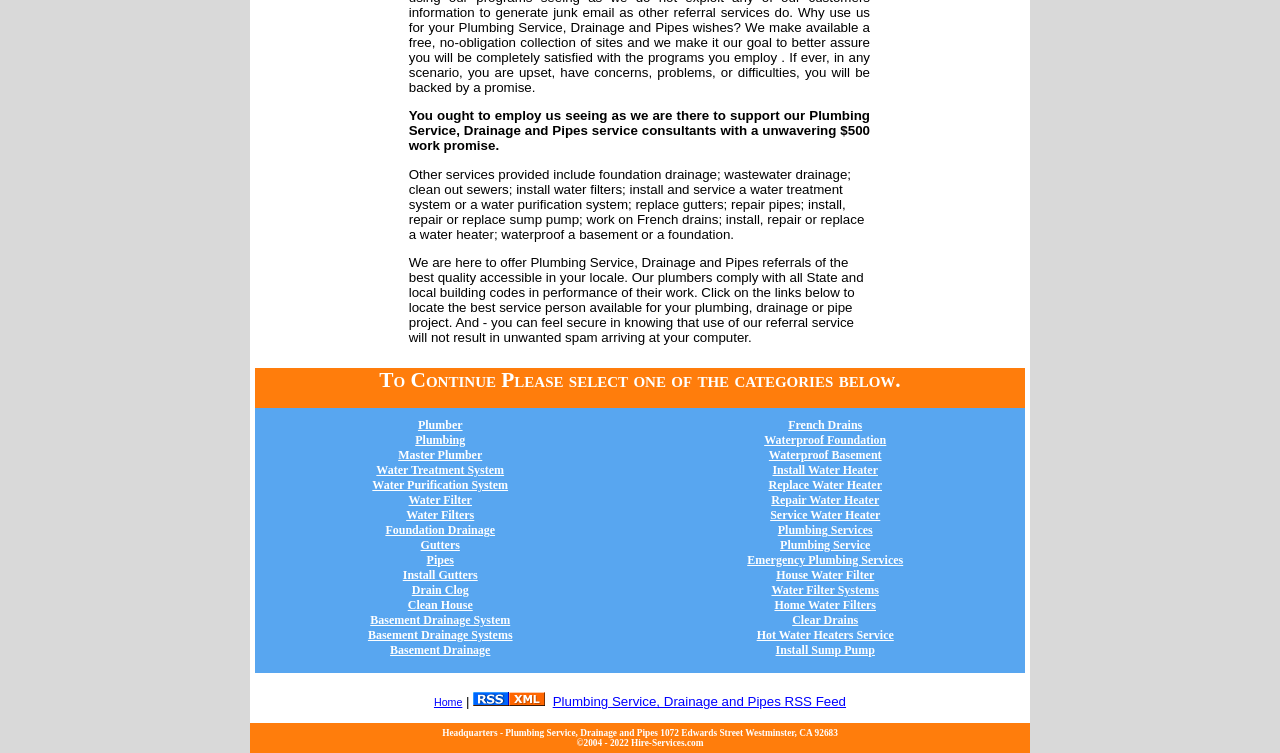From the element description Hot Water Heaters Service, predict the bounding box coordinates of the UI element. The coordinates must be specified in the format (top-left x, top-left y, bottom-right x, bottom-right y) and should be within the 0 to 1 range.

[0.591, 0.834, 0.698, 0.853]